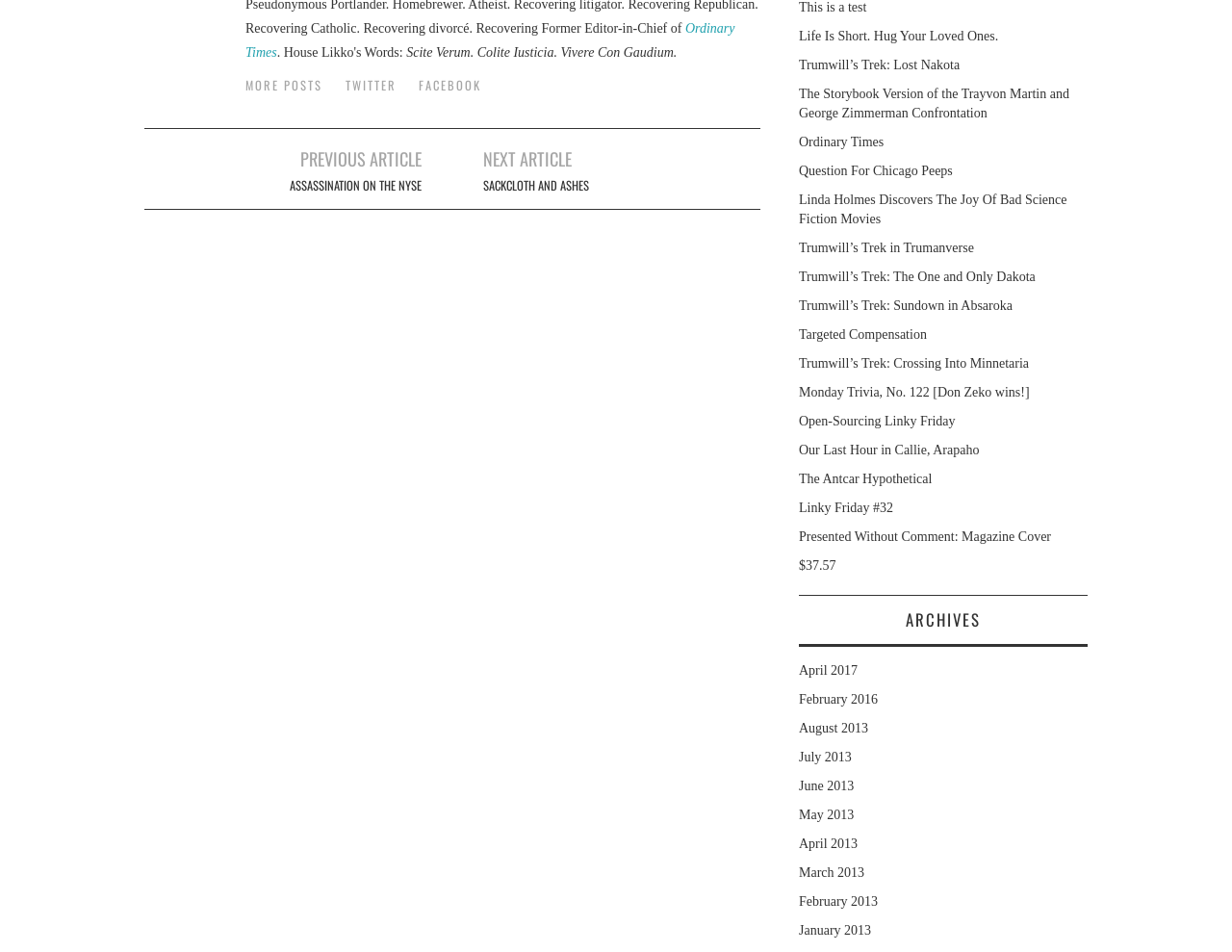Find the bounding box of the UI element described as follows: "Twitter".

[0.28, 0.08, 0.321, 0.1]